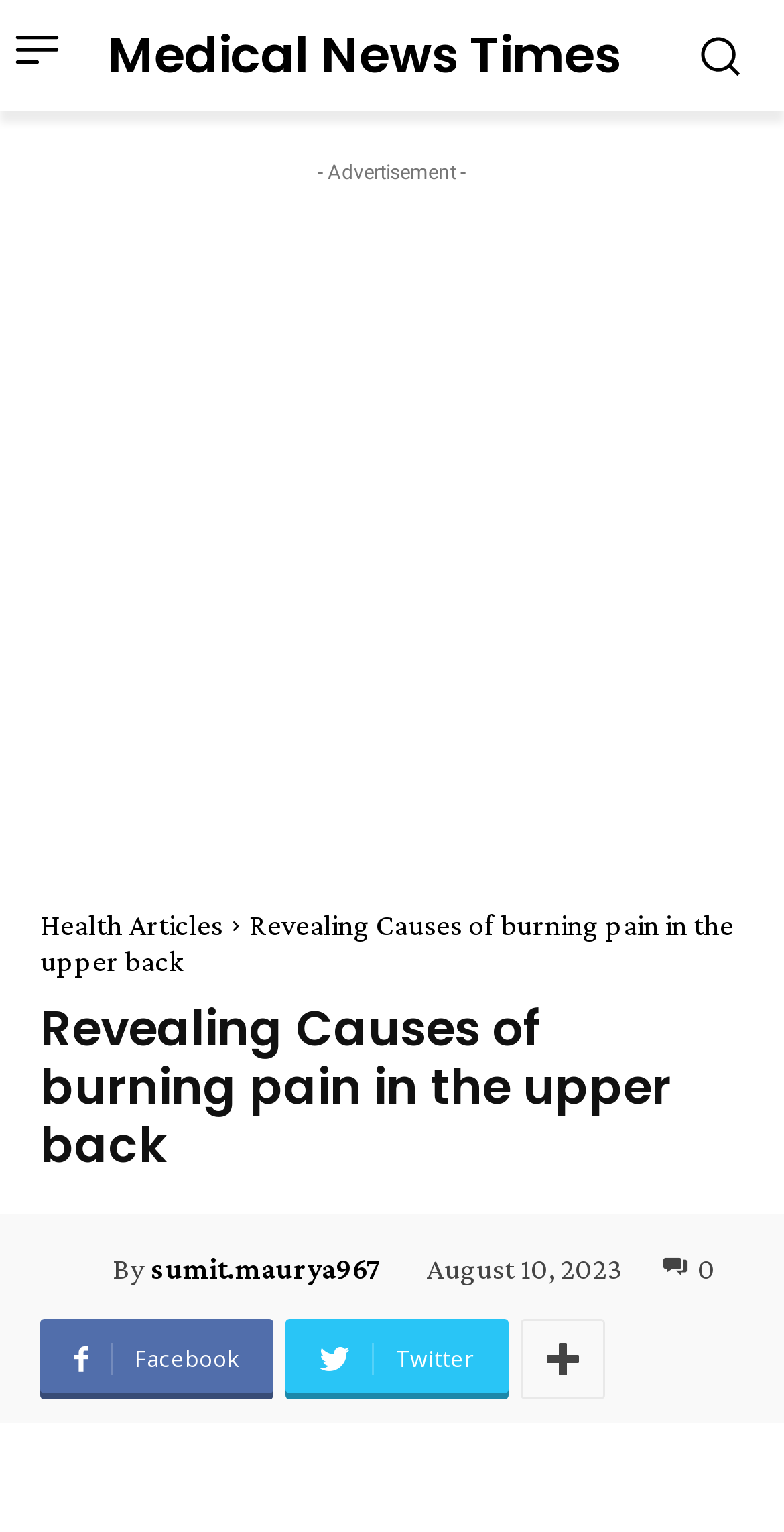Specify the bounding box coordinates for the region that must be clicked to perform the given instruction: "View the Health Articles page".

[0.051, 0.593, 0.285, 0.614]